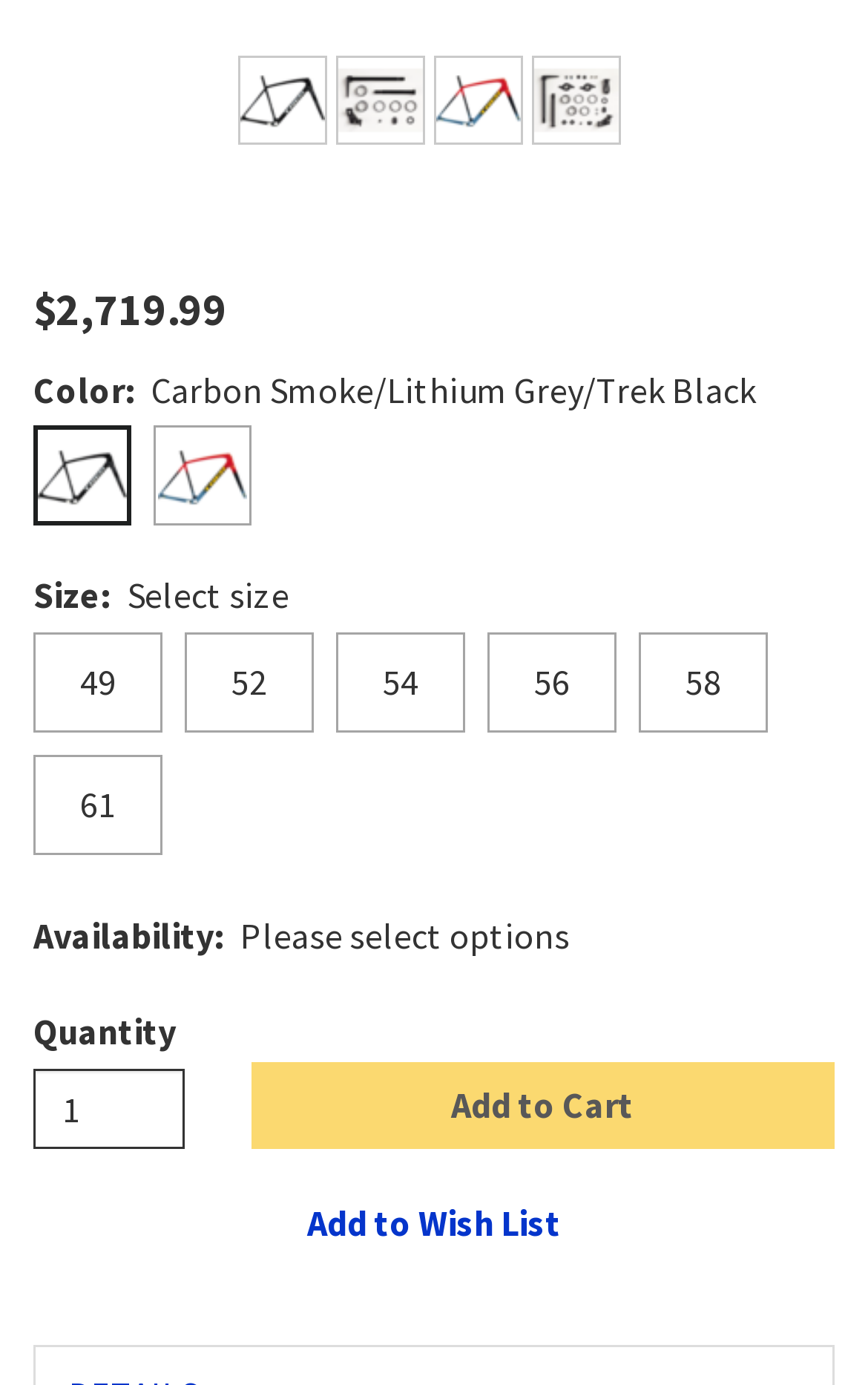Identify the bounding box of the UI element described as follows: "Add to Wish List". Provide the coordinates as four float numbers in the range of 0 to 1 [left, top, right, bottom].

[0.038, 0.864, 0.962, 0.901]